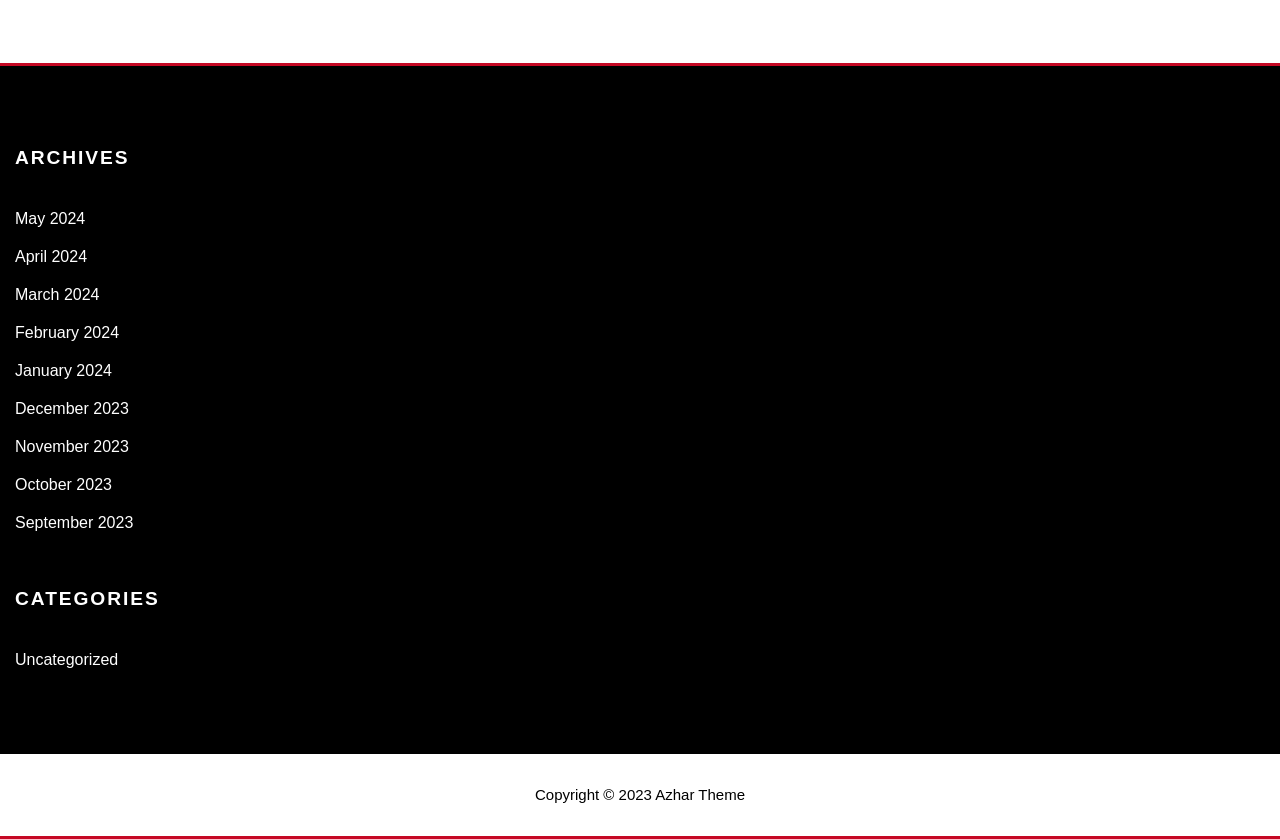Answer the following in one word or a short phrase: 
How many categories are listed?

1